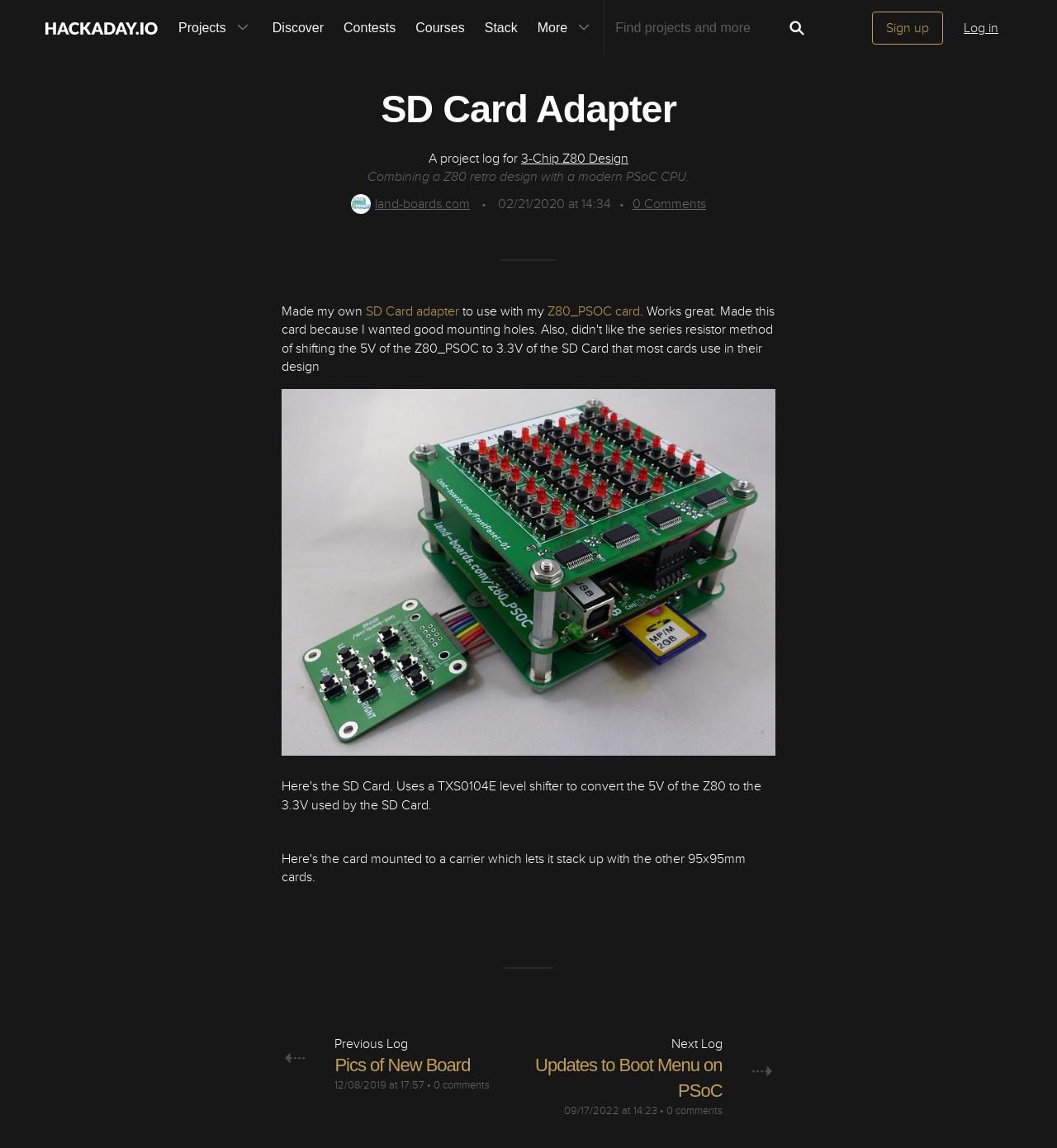Respond to the following question using a concise word or phrase: 
How many comments are there on this project log?

0